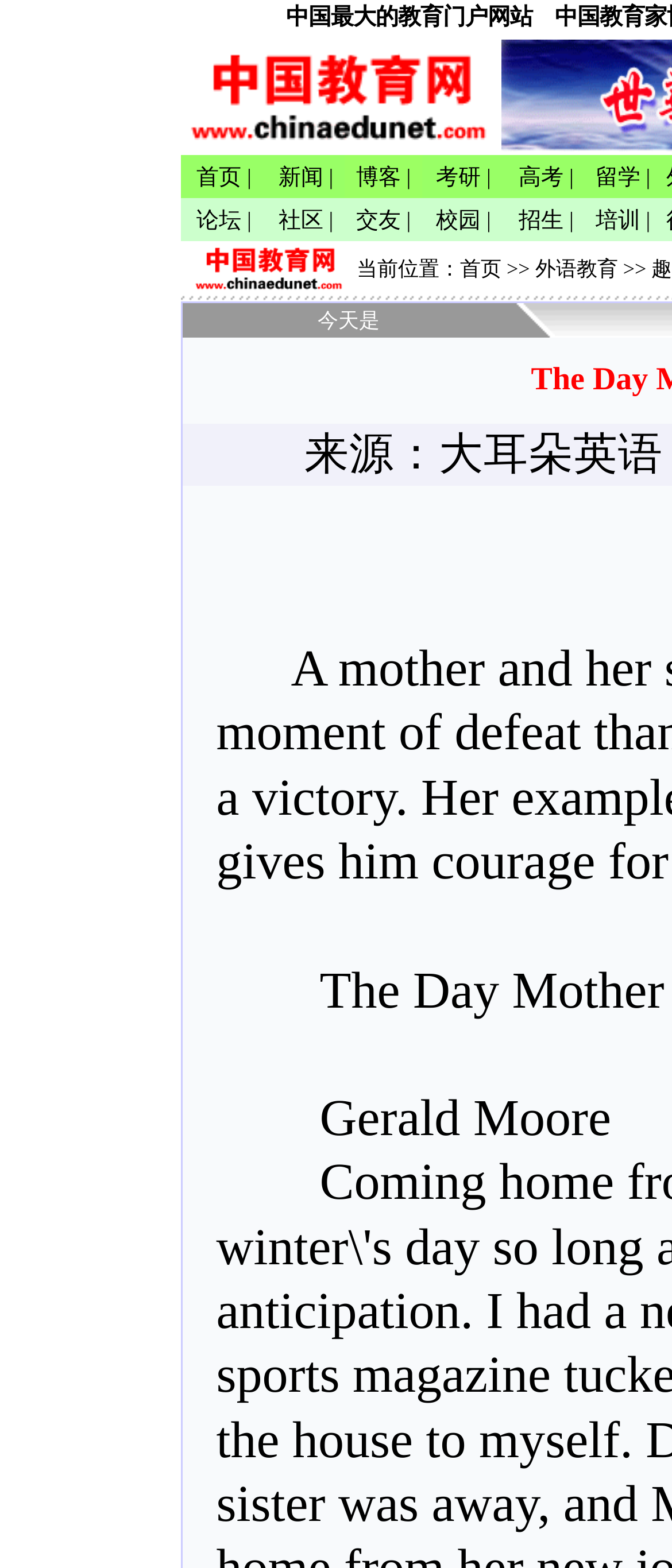Pinpoint the bounding box coordinates of the element that must be clicked to accomplish the following instruction: "view the image". The coordinates should be in the format of four float numbers between 0 and 1, i.e., [left, top, right, bottom].

[0.281, 0.026, 0.729, 0.095]